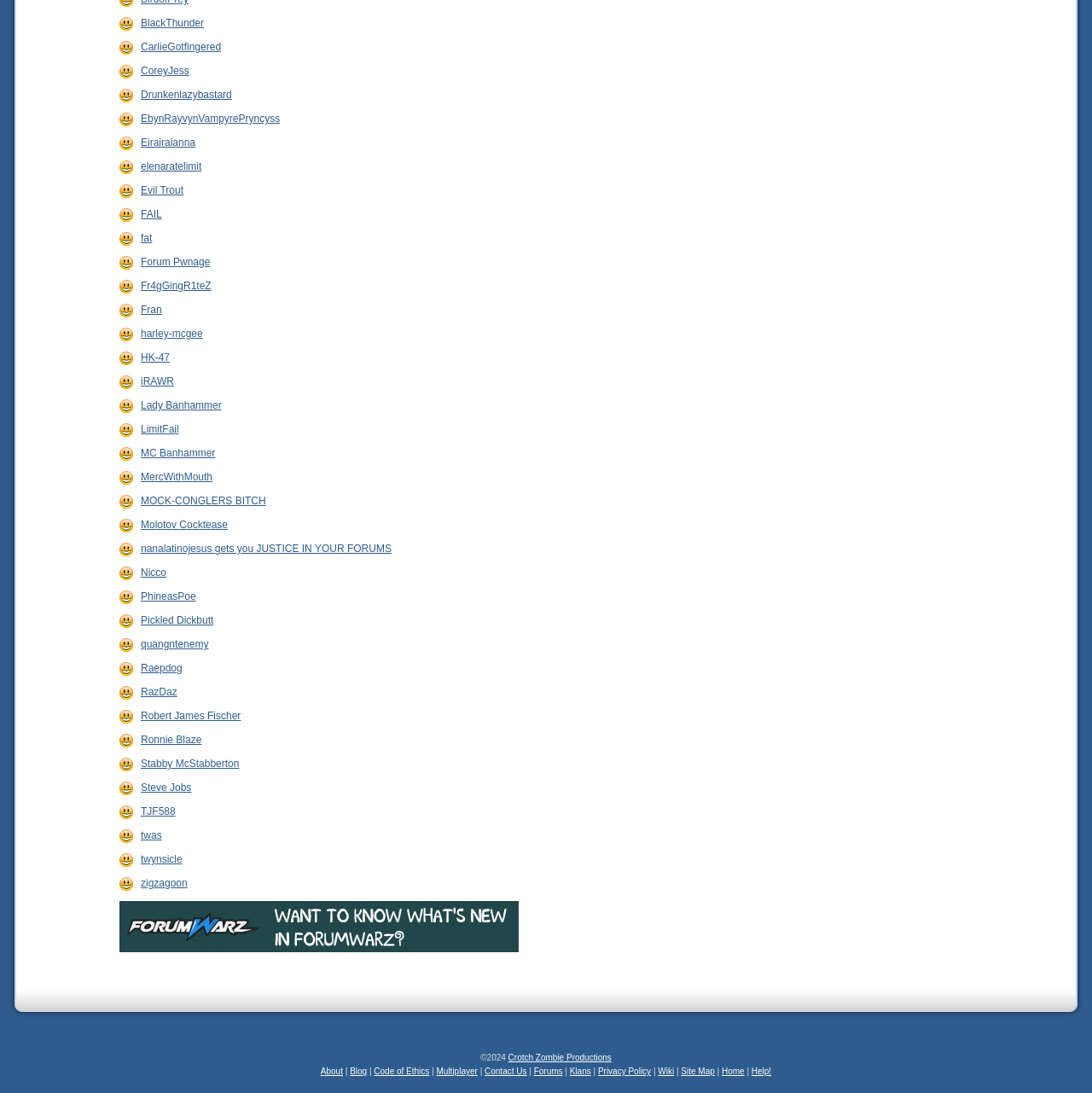Find the bounding box coordinates of the element's region that should be clicked in order to follow the given instruction: "visit BlackThunder's page". The coordinates should consist of four float numbers between 0 and 1, i.e., [left, top, right, bottom].

[0.129, 0.016, 0.187, 0.027]